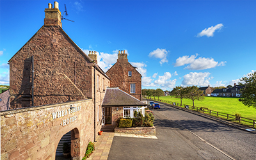Create a detailed narrative that captures the essence of the image.

This image shows the picturesque exterior of "The Wheatsheaf Hotel and Restaurant," located in a scenic area with lush green surroundings and a clear blue sky. The building features traditional stone architecture, with a warm, inviting entrance that hints at a cozy and welcoming atmosphere. Nearby, a gently winding road adds to the rural charm, leading visitors to the establishment, which likely offers hearty meals and comfortable accommodations. The overall scene captures the essence of countryside hospitality, perfect for travelers seeking a relaxing retreat or a delightful dining experience.